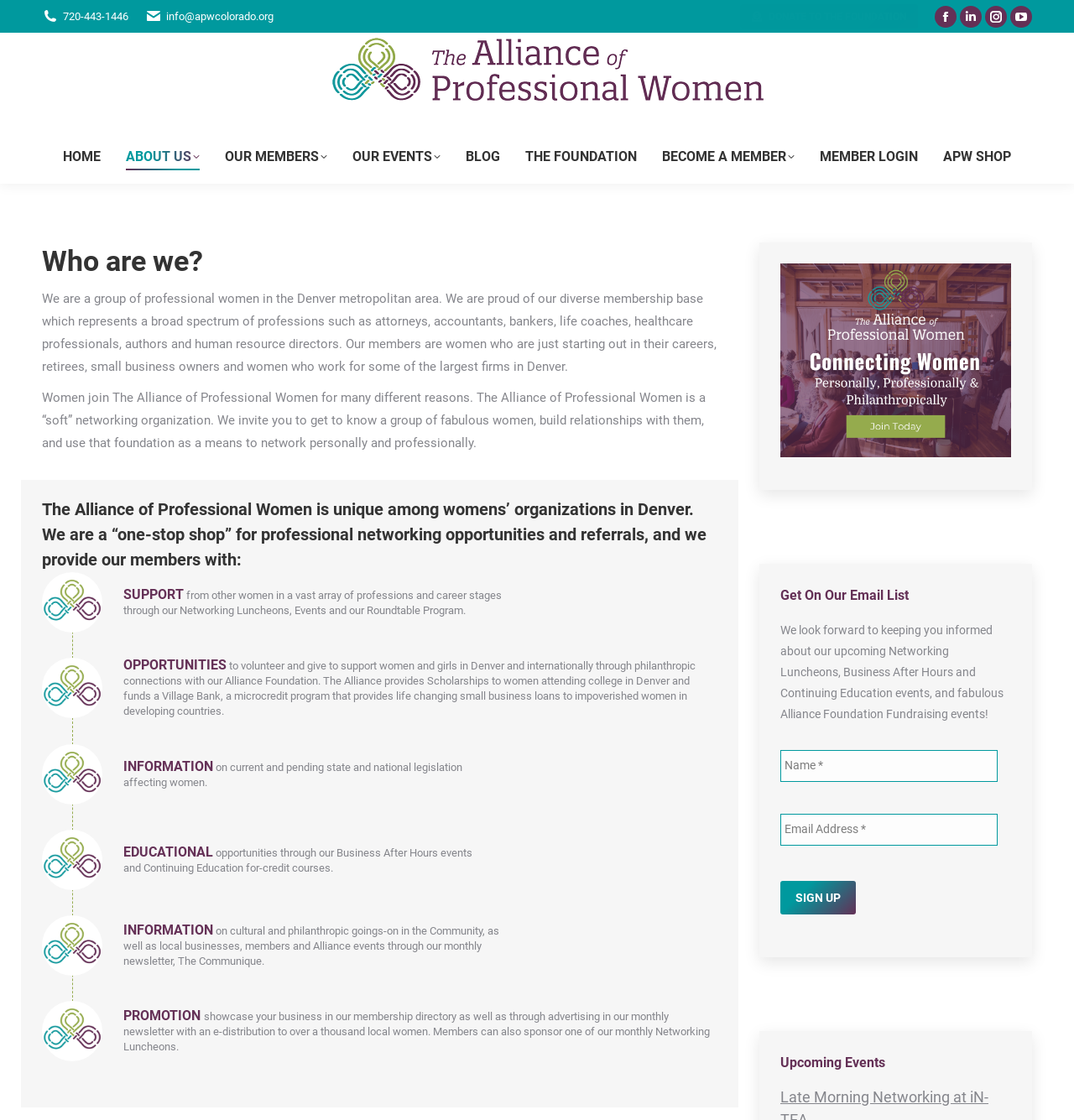Please determine the bounding box coordinates of the clickable area required to carry out the following instruction: "Go to the home page". The coordinates must be four float numbers between 0 and 1, represented as [left, top, right, bottom].

[0.055, 0.13, 0.097, 0.151]